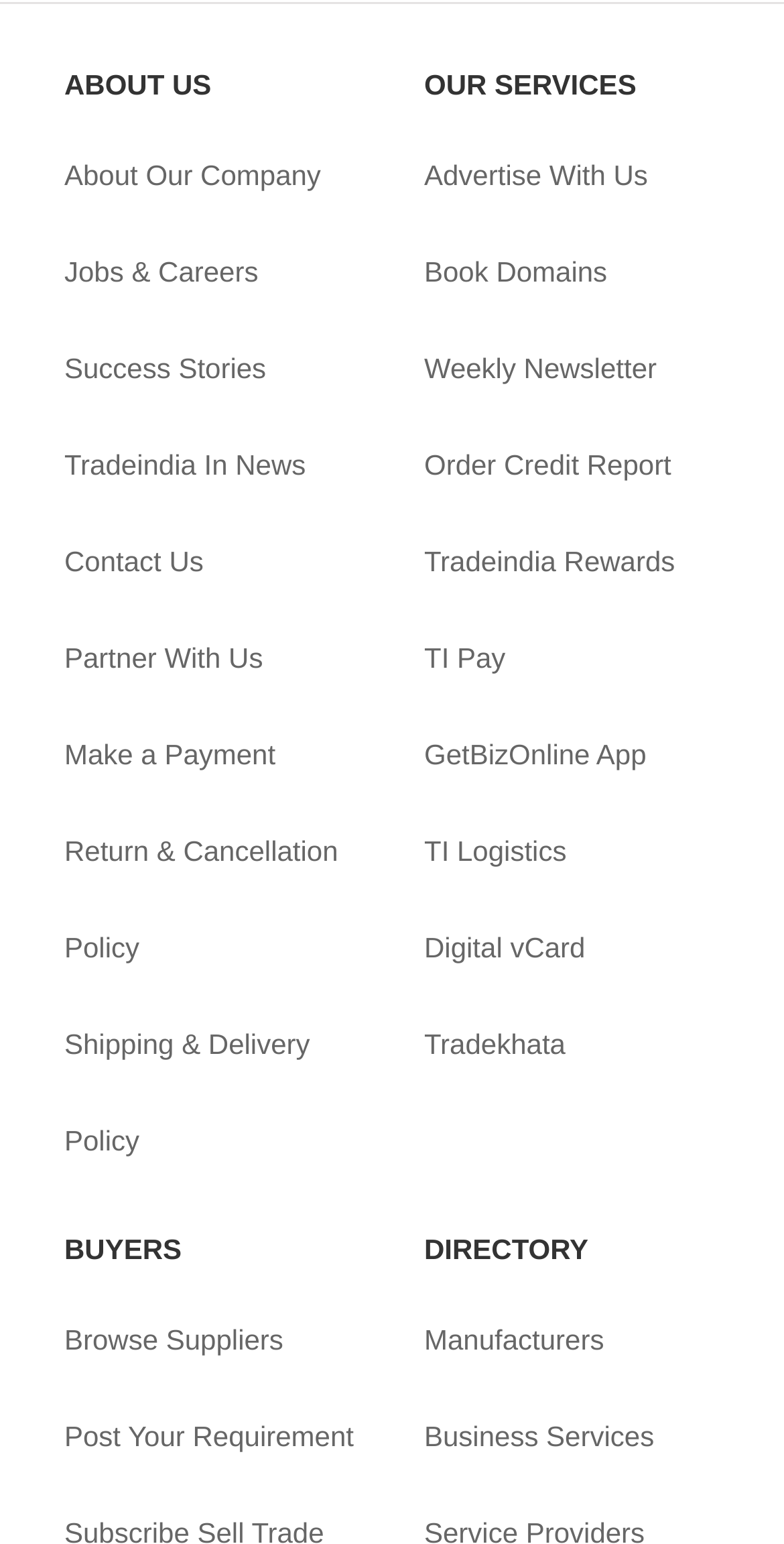From the image, can you give a detailed response to the question below:
How many links are there under 'About Us'?

Under the 'About Us' category, I counted 6 links: 'About Our Company', 'Jobs & Careers', 'Success Stories', 'Tradeindia In News', 'Contact Us', and 'Partner With Us', which are indicated by the link elements with IDs 739 to 744, respectively.